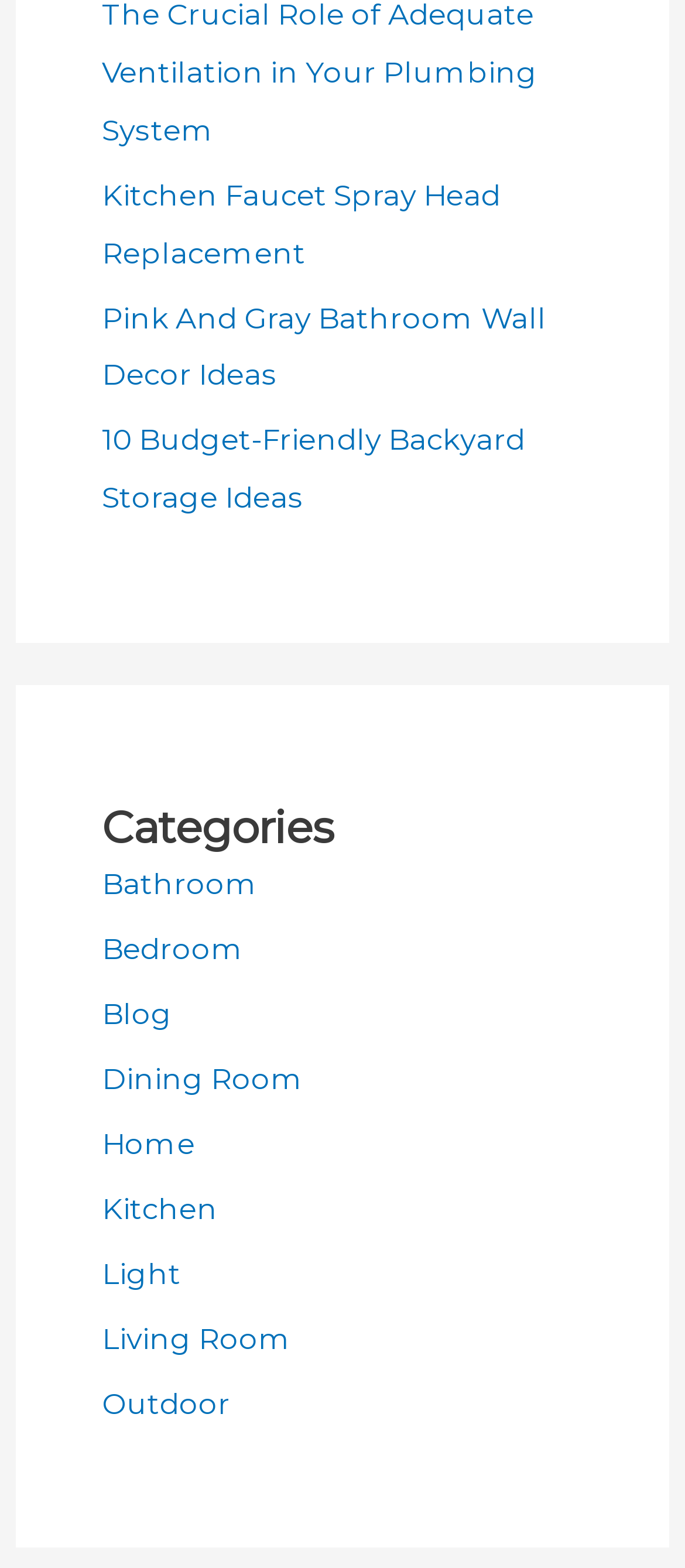Highlight the bounding box coordinates of the region I should click on to meet the following instruction: "View Bathroom category".

[0.149, 0.553, 0.377, 0.575]